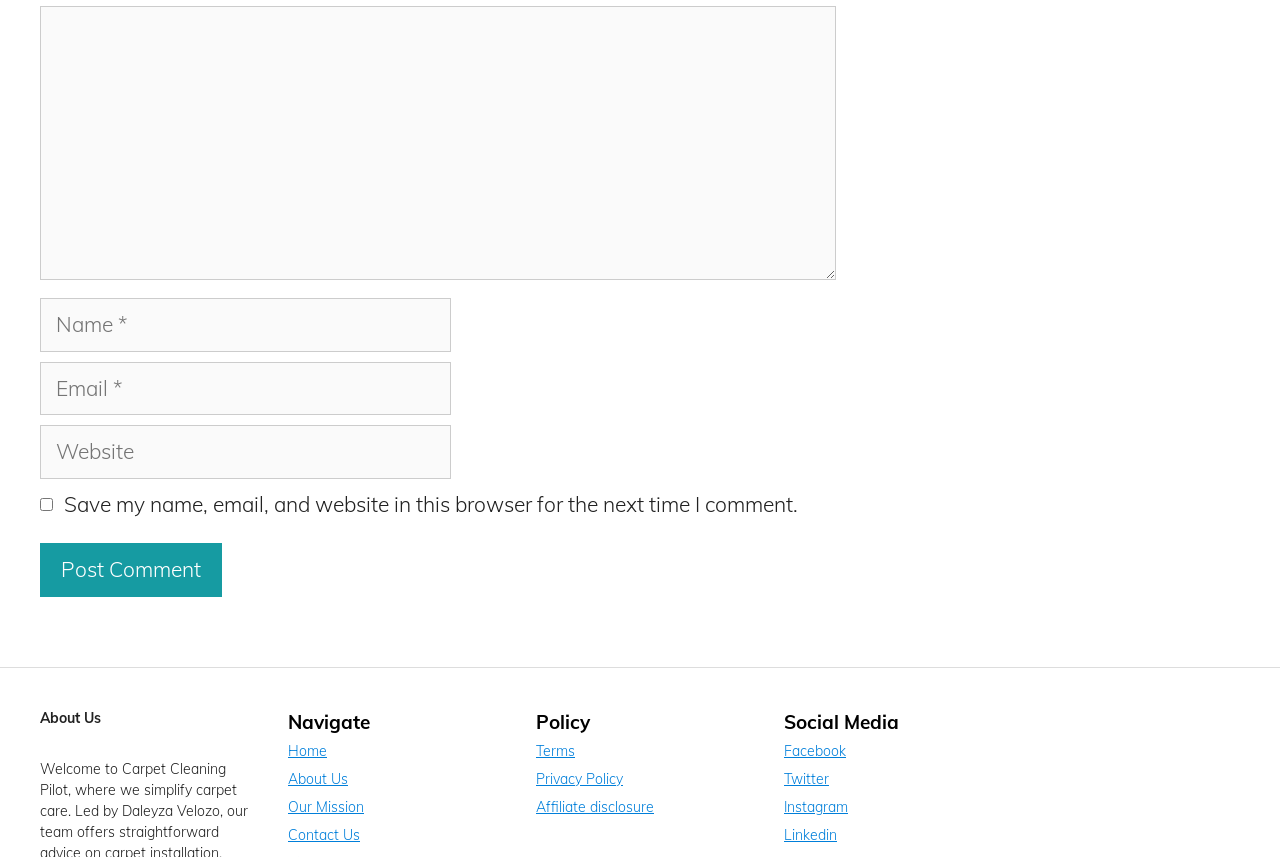Can you find the bounding box coordinates of the area I should click to execute the following instruction: "Visit the About Us page"?

[0.225, 0.899, 0.272, 0.92]